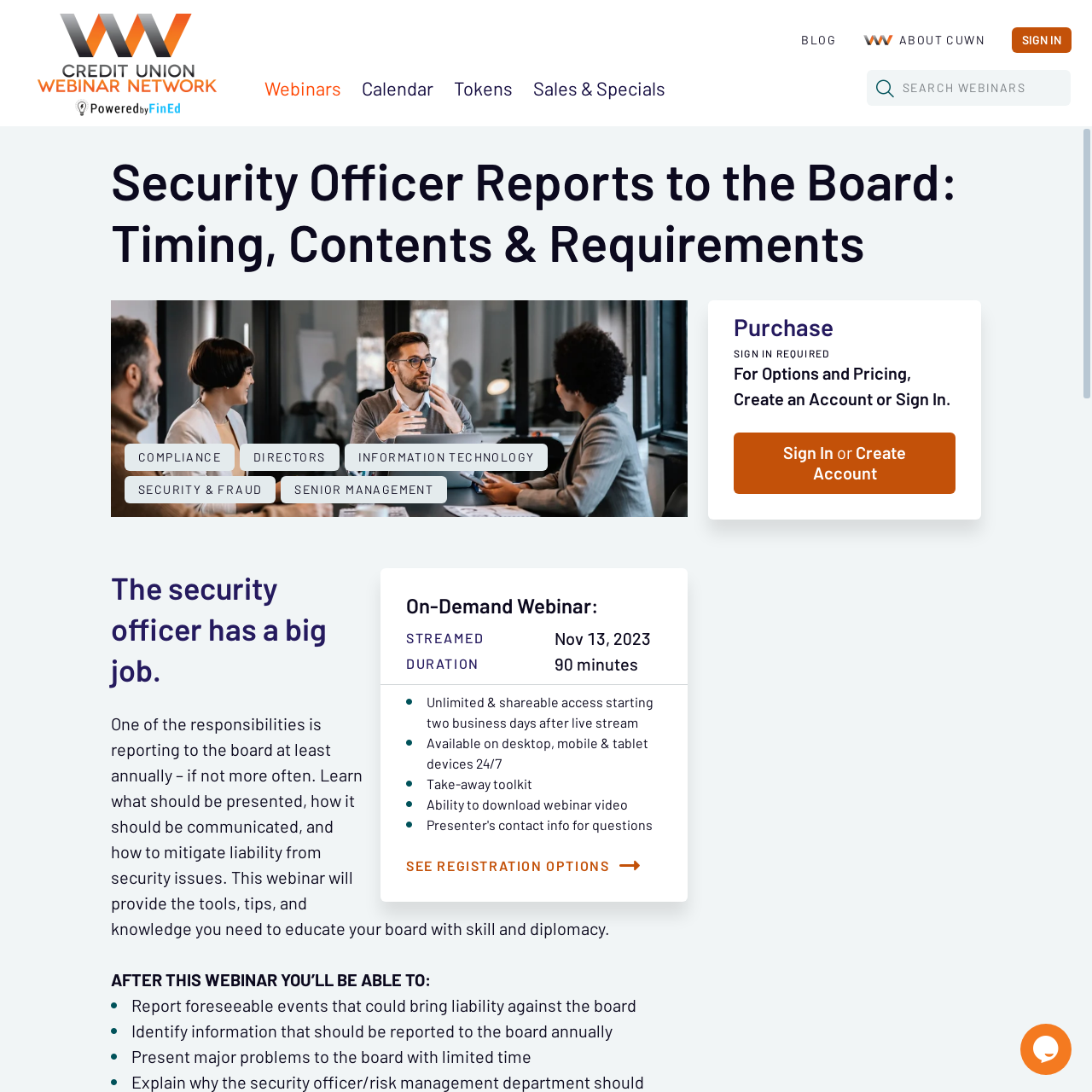Locate the bounding box coordinates of the area you need to click to fulfill this instruction: 'Search for something'. The coordinates must be in the form of four float numbers ranging from 0 to 1: [left, top, right, bottom].

[0.794, 0.064, 0.827, 0.097]